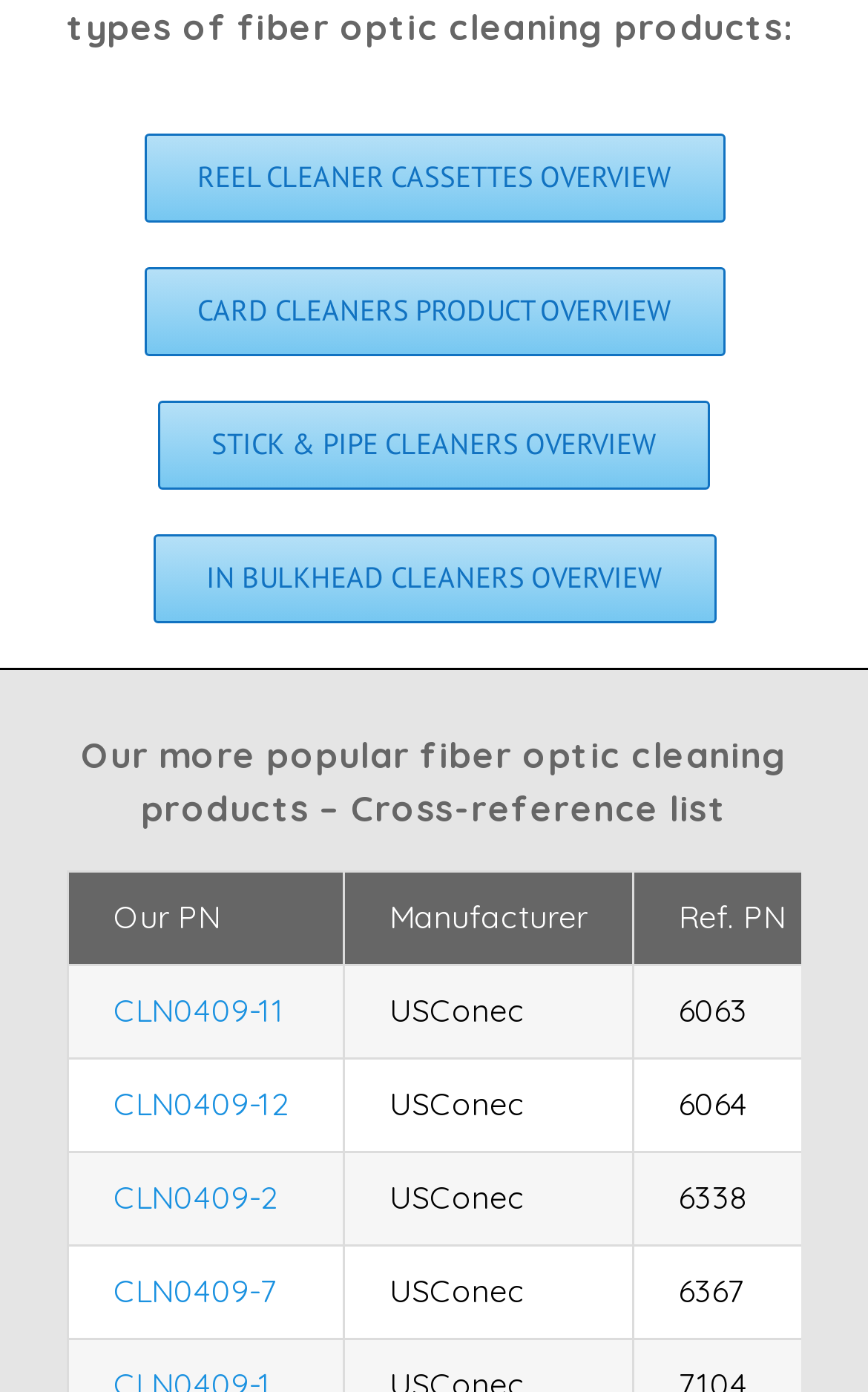Please find the bounding box coordinates of the clickable region needed to complete the following instruction: "Search on the website". The bounding box coordinates must consist of four float numbers between 0 and 1, i.e., [left, top, right, bottom].

None